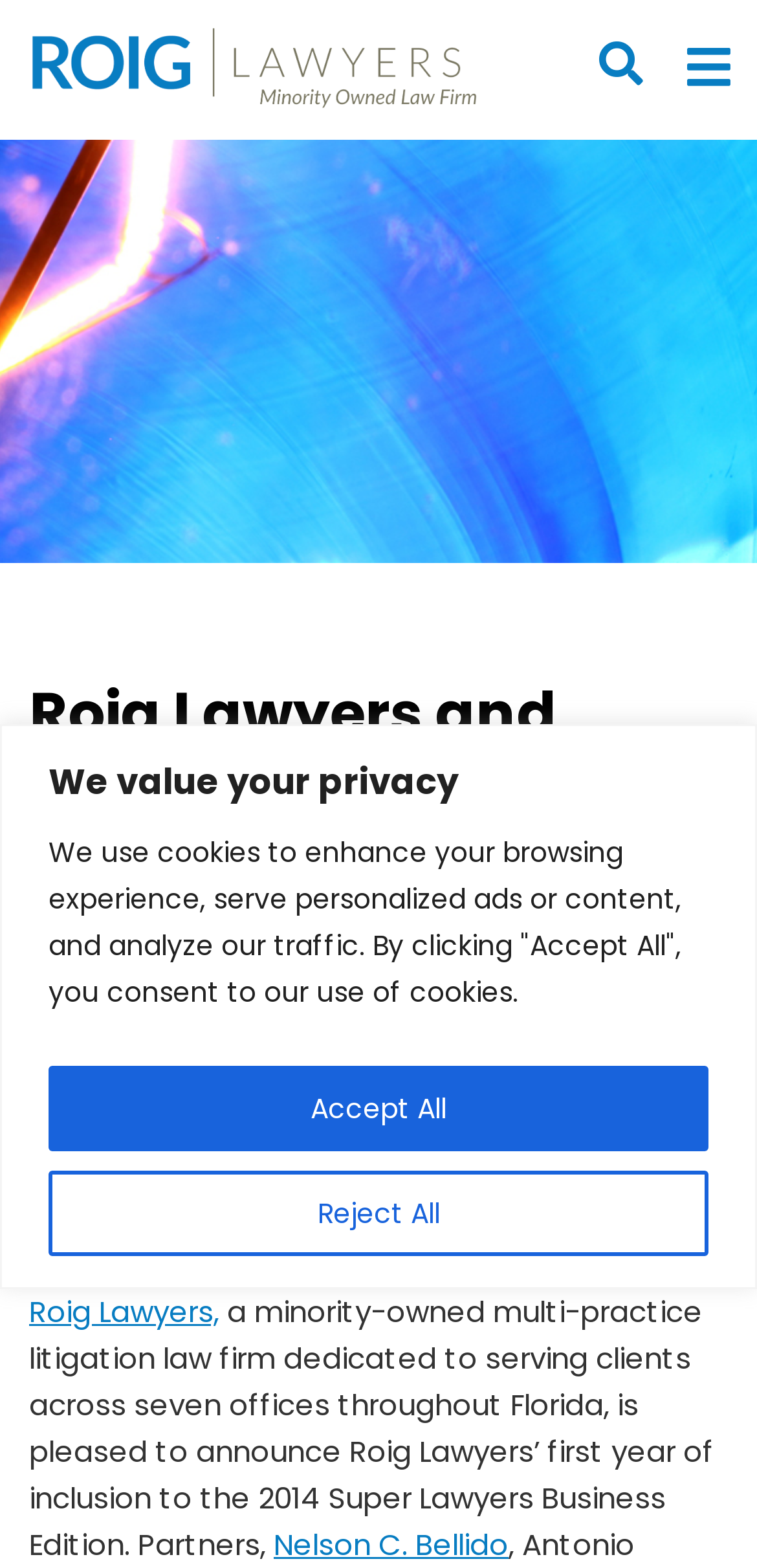Identify the bounding box coordinates for the element you need to click to achieve the following task: "open menu". The coordinates must be four float values ranging from 0 to 1, formatted as [left, top, right, bottom].

[0.872, 0.012, 1.0, 0.074]